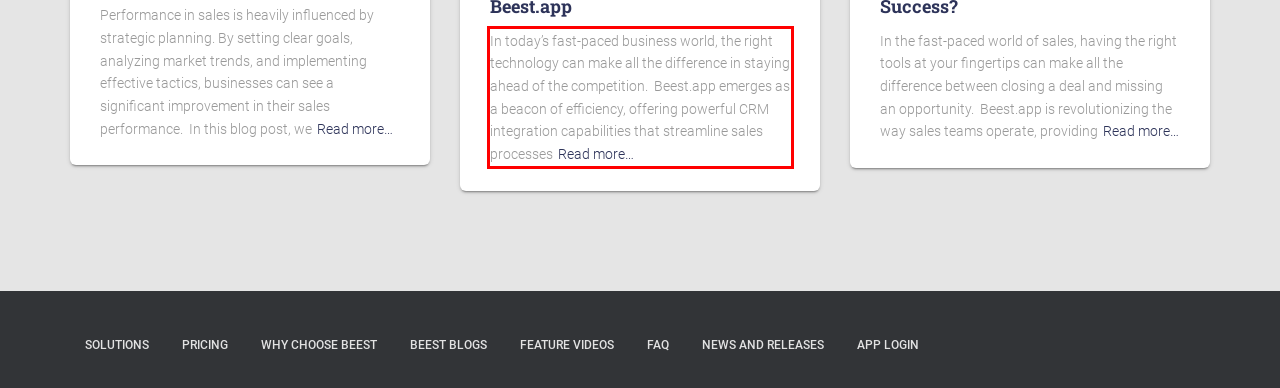Please identify and extract the text from the UI element that is surrounded by a red bounding box in the provided webpage screenshot.

In today’s fast-paced business world, the right technology can make all the difference in staying ahead of the competition. Beest.app emerges as a beacon of efficiency, offering powerful CRM integration capabilities that streamline sales processesRead more…